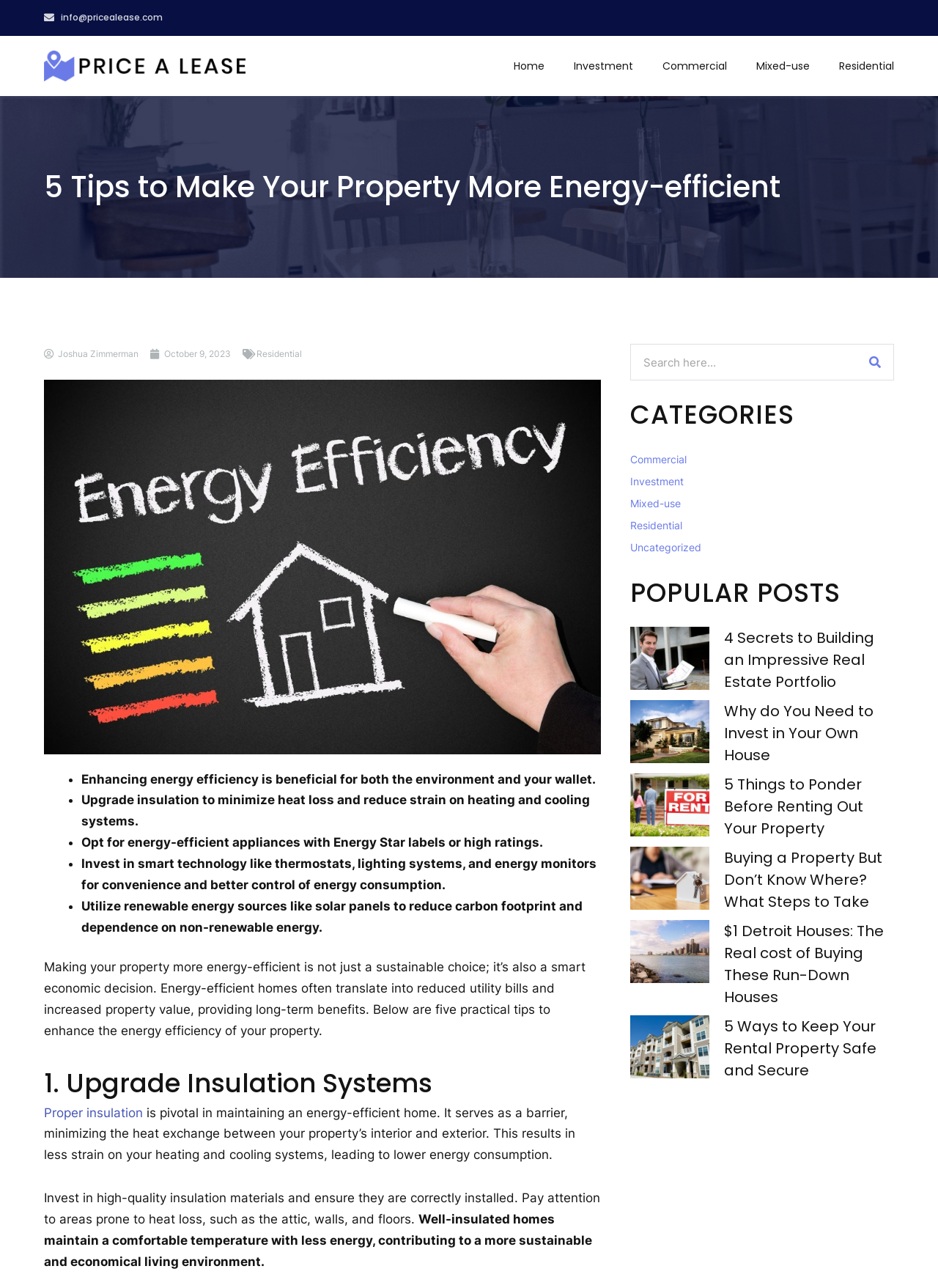Determine which piece of text is the heading of the webpage and provide it.

5 Tips to Make Your Property More Energy-efficient